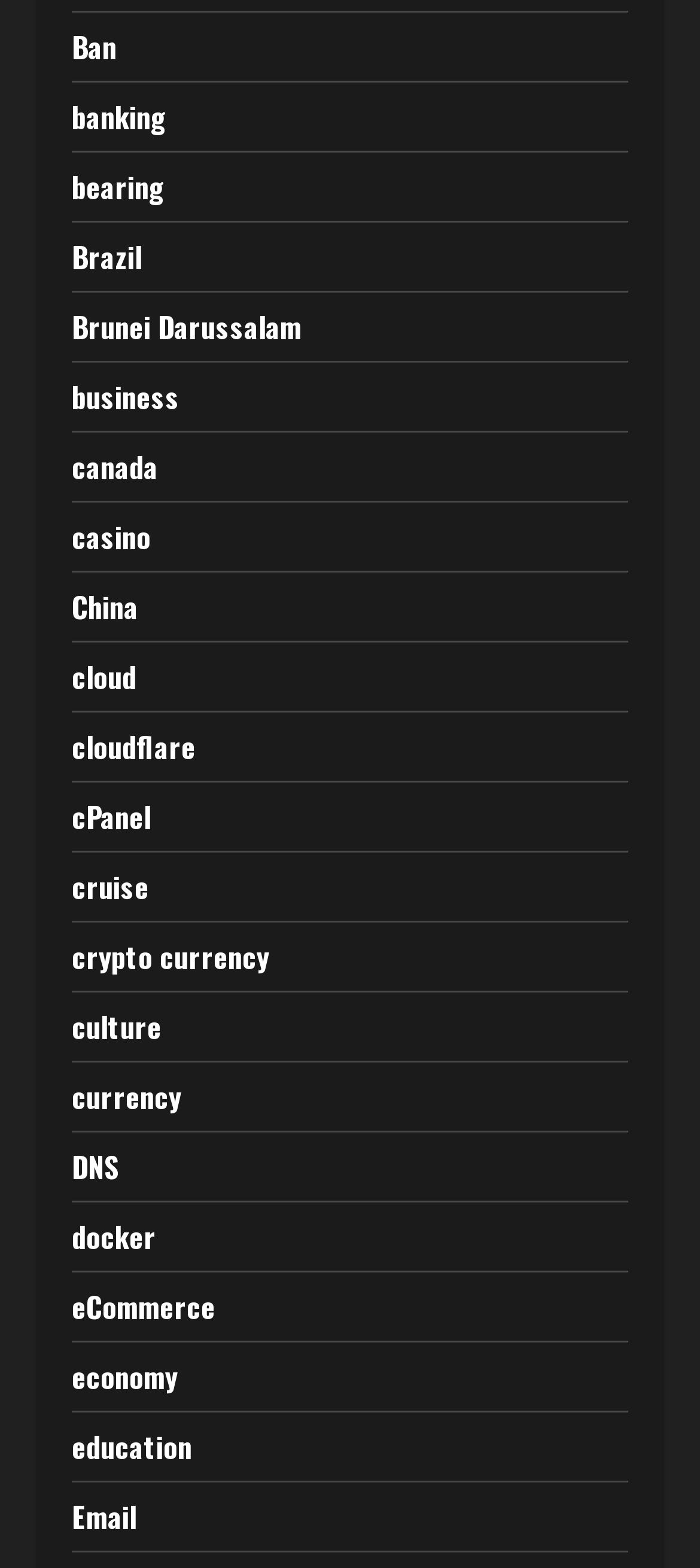Identify the bounding box of the HTML element described as: "Brunei Darussalam".

[0.103, 0.194, 0.431, 0.222]